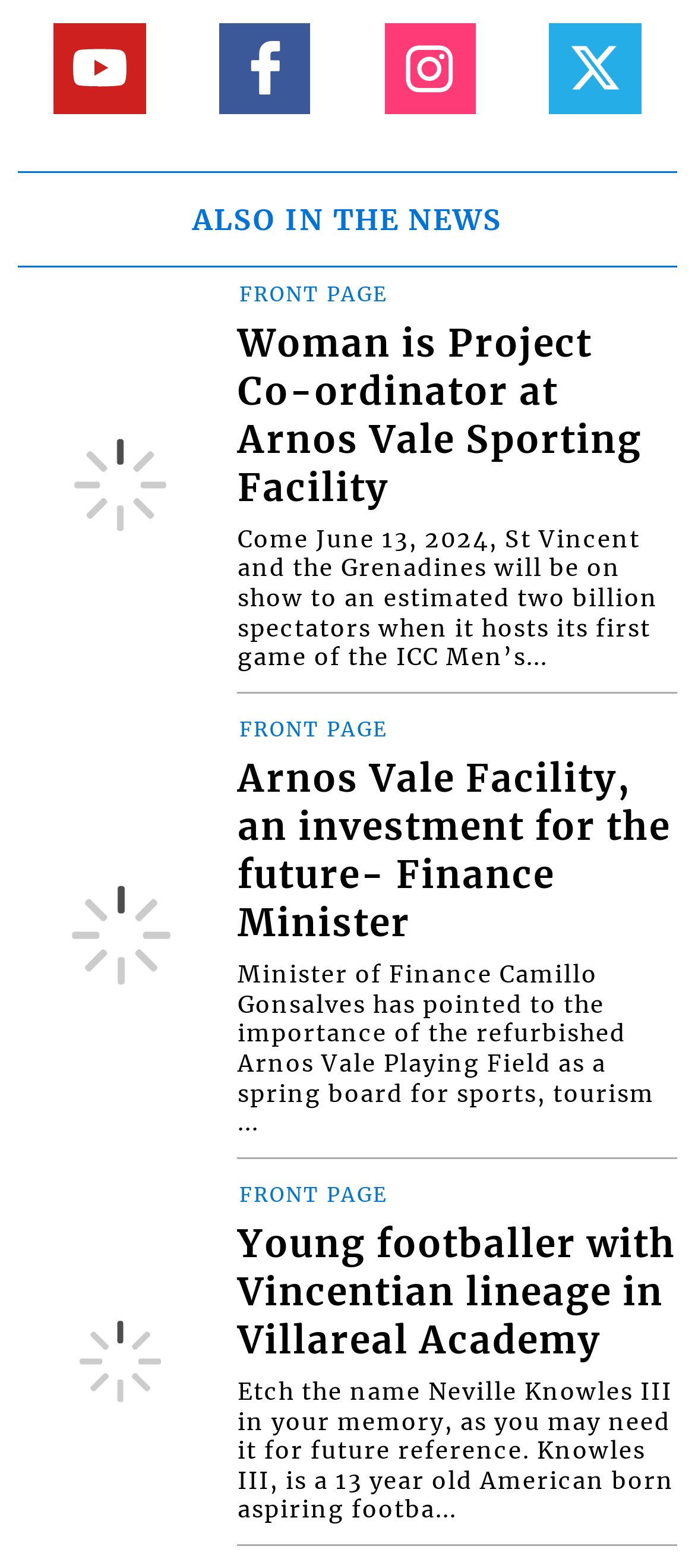Please locate the bounding box coordinates of the element that should be clicked to complete the given instruction: "Go to the Twitter page".

[0.791, 0.407, 0.922, 0.465]